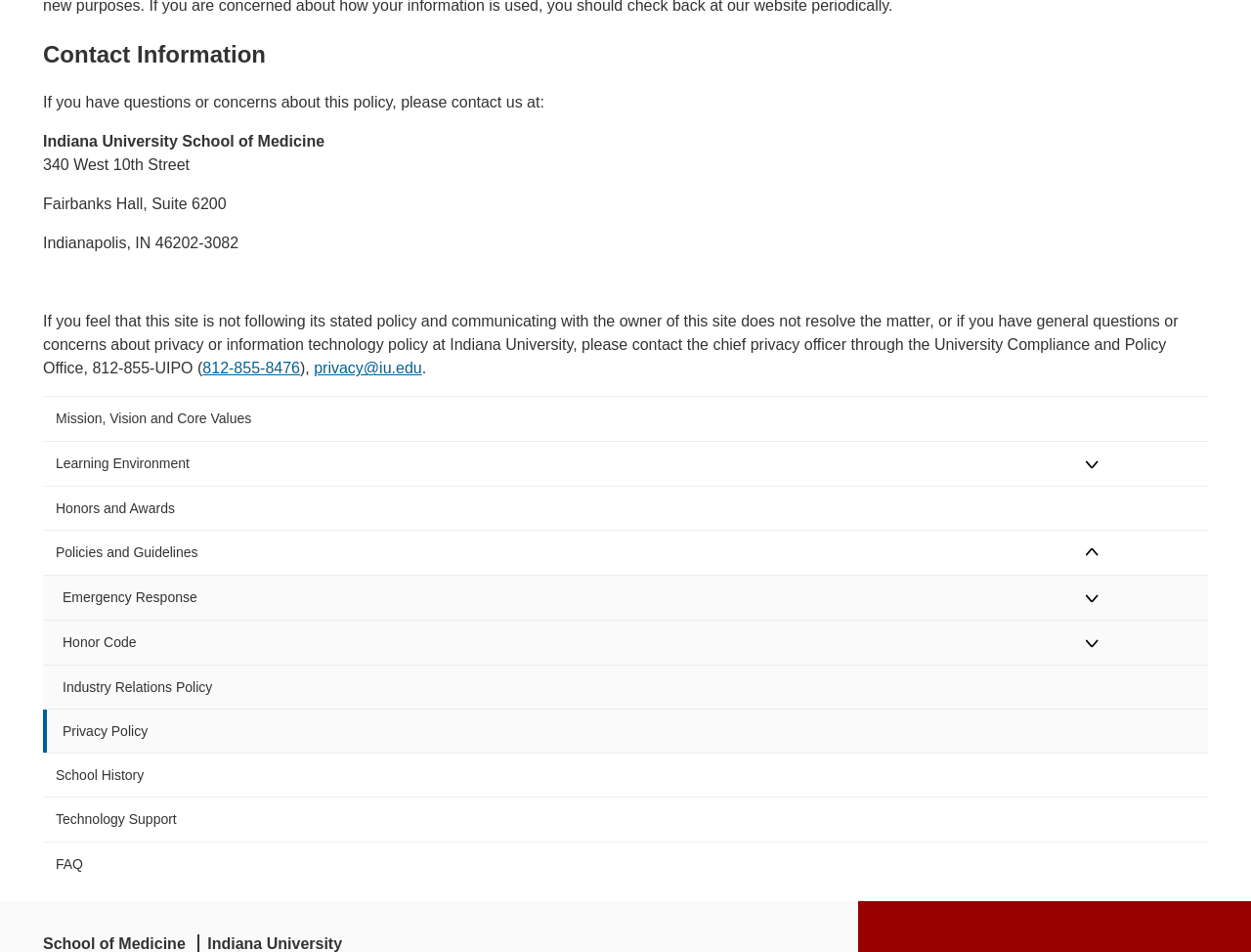Please specify the bounding box coordinates of the clickable region necessary for completing the following instruction: "Contact the chief privacy officer through the link". The coordinates must consist of four float numbers between 0 and 1, i.e., [left, top, right, bottom].

[0.251, 0.378, 0.337, 0.396]